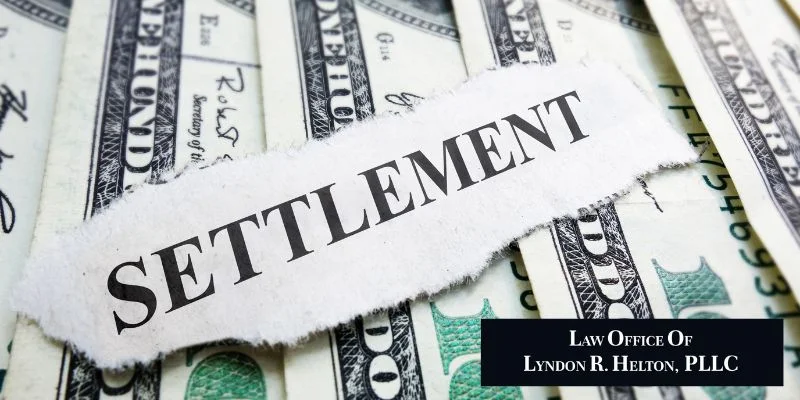Generate a comprehensive description of the image.

The image features a close-up of U.S. currency with a prominently displayed piece of white paper that reads "SETTLEMENT" in bold, black letters. This visual highlights the concept of financial compensation, likely related to legal matters. At the bottom right corner, there's a shaded box containing the text "LAW OFFICE OF LYNDON R. HELTON, PLLC," indicating the firm associated with personal injury settlements. The combination of money and the word "settlement" symbolizes the successful resolution of a legal case, reflecting the law office's focus on personal injury claims in North Carolina, as suggested by contextual information surrounding it.